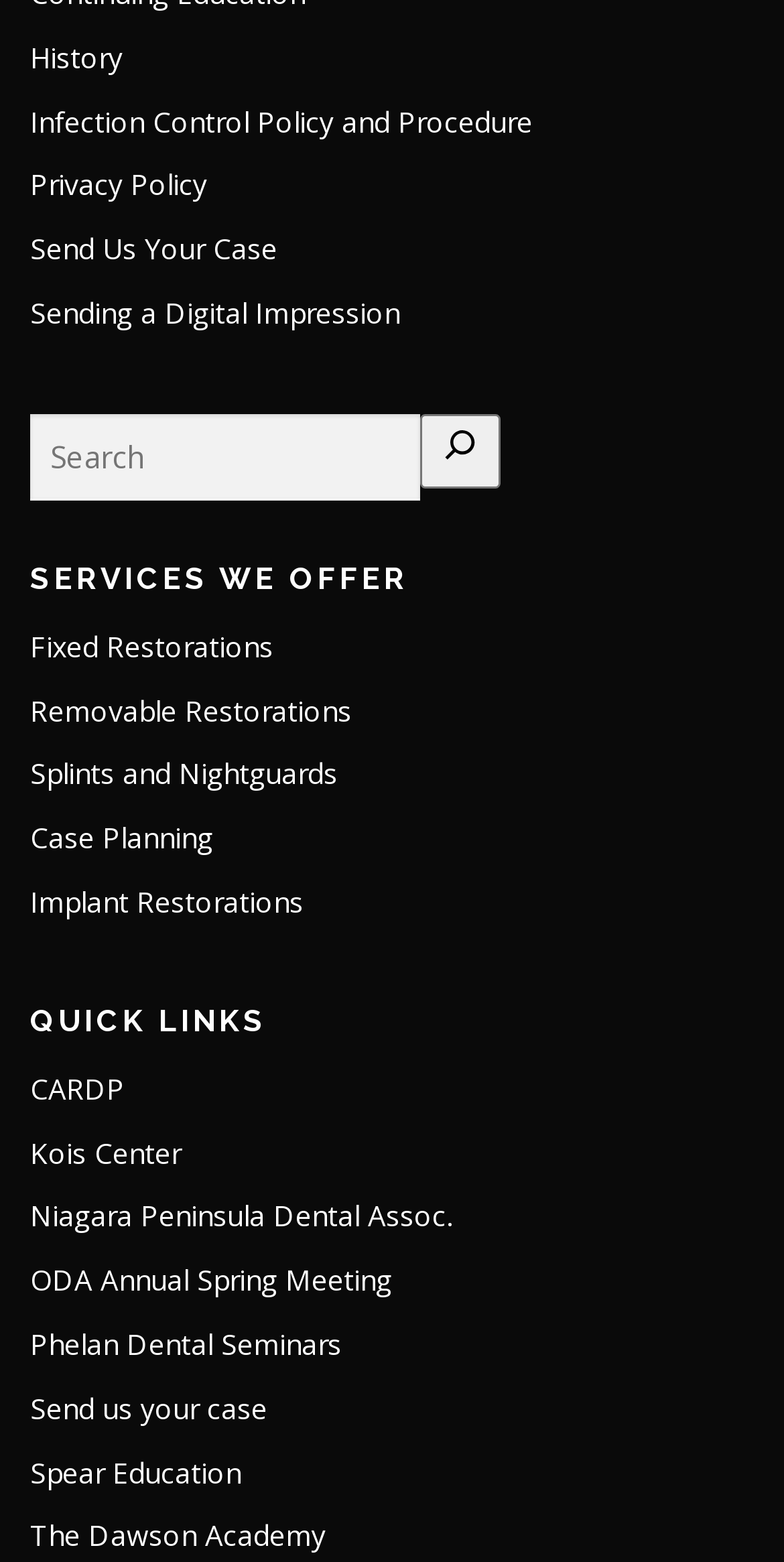Could you determine the bounding box coordinates of the clickable element to complete the instruction: "Click on History"? Provide the coordinates as four float numbers between 0 and 1, i.e., [left, top, right, bottom].

[0.038, 0.024, 0.156, 0.049]